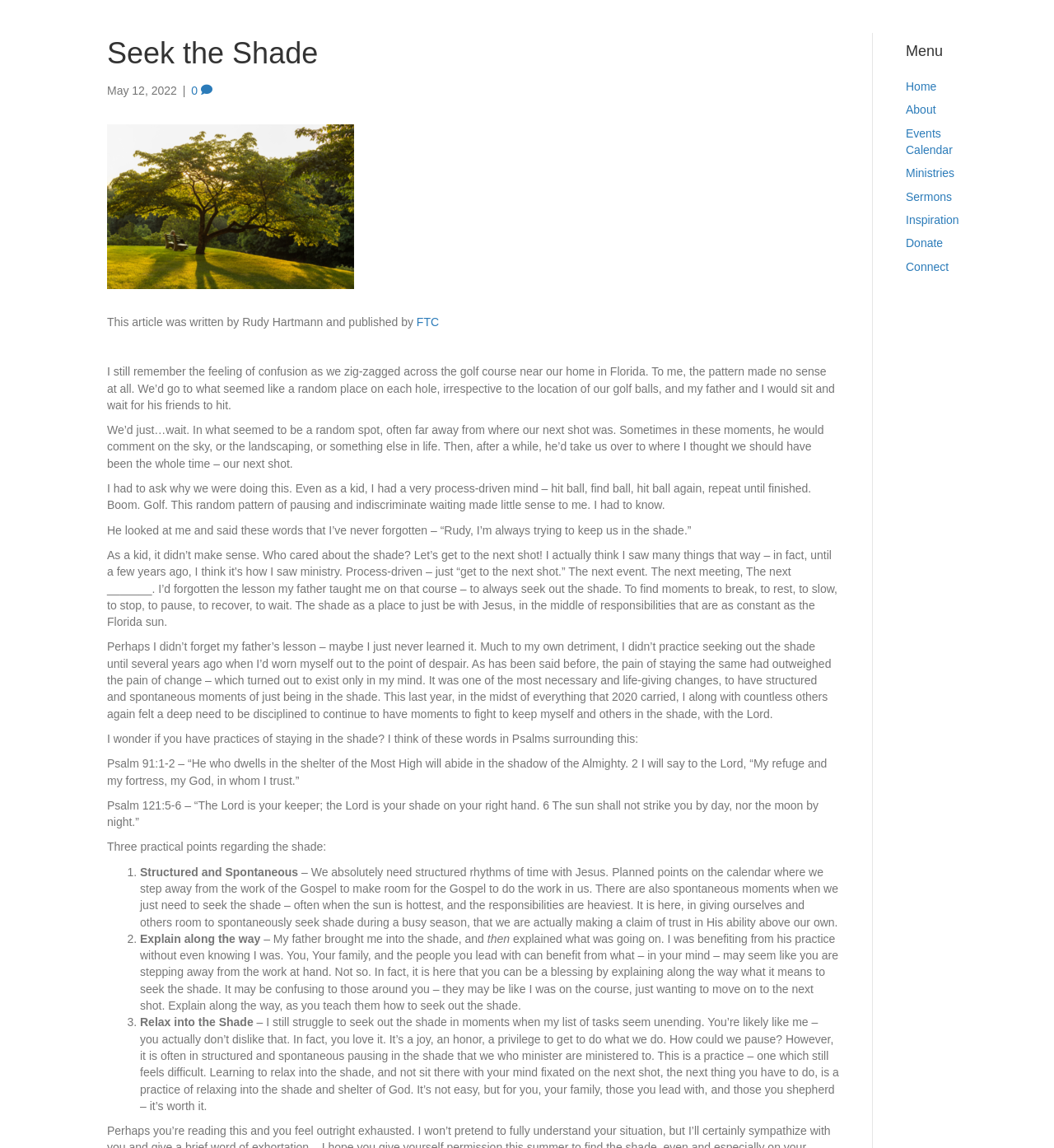Determine which piece of text is the heading of the webpage and provide it.

Seek the Shade